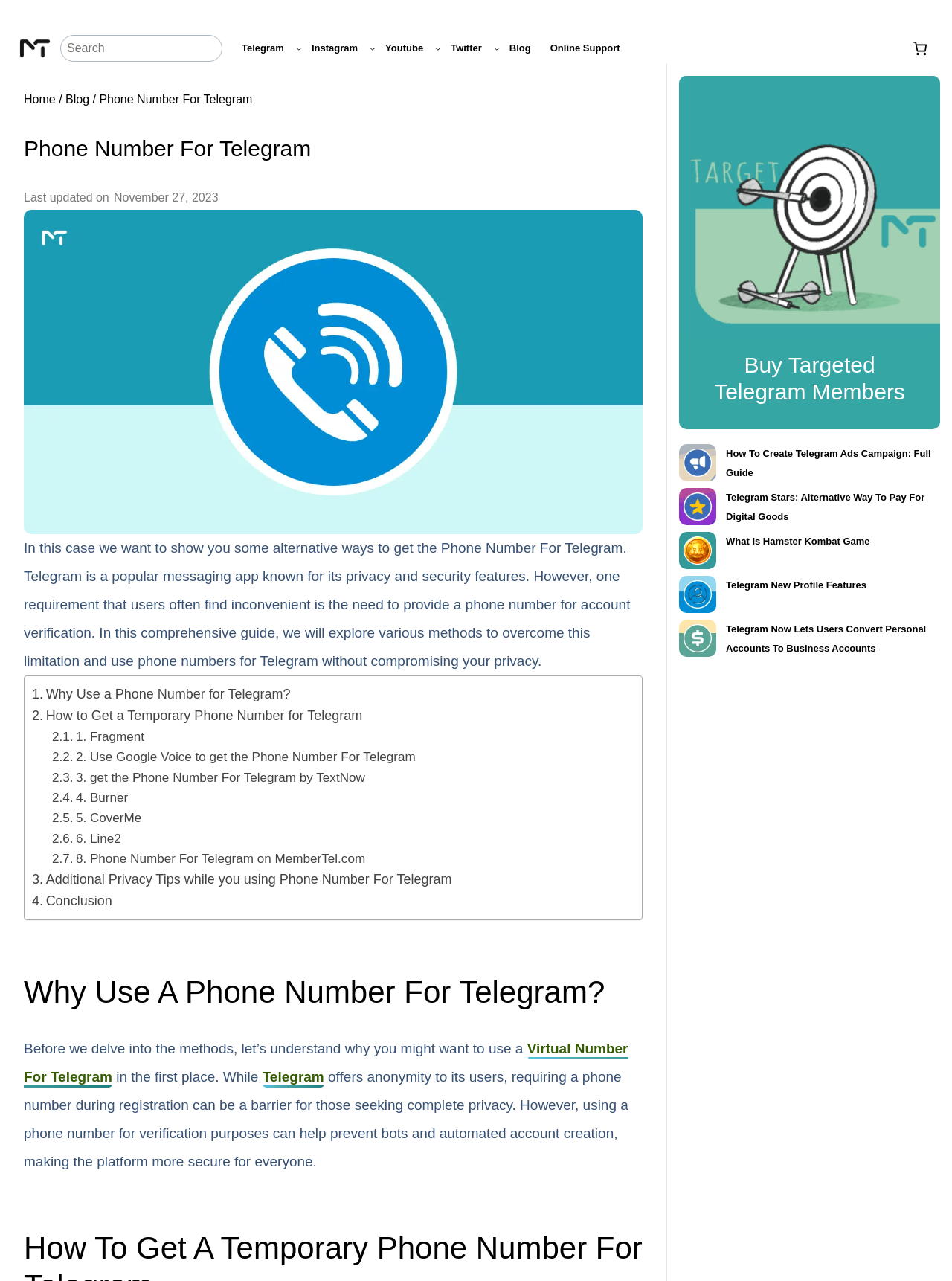How many methods are discussed to get a phone number for Telegram?
Answer the question based on the image using a single word or a brief phrase.

8